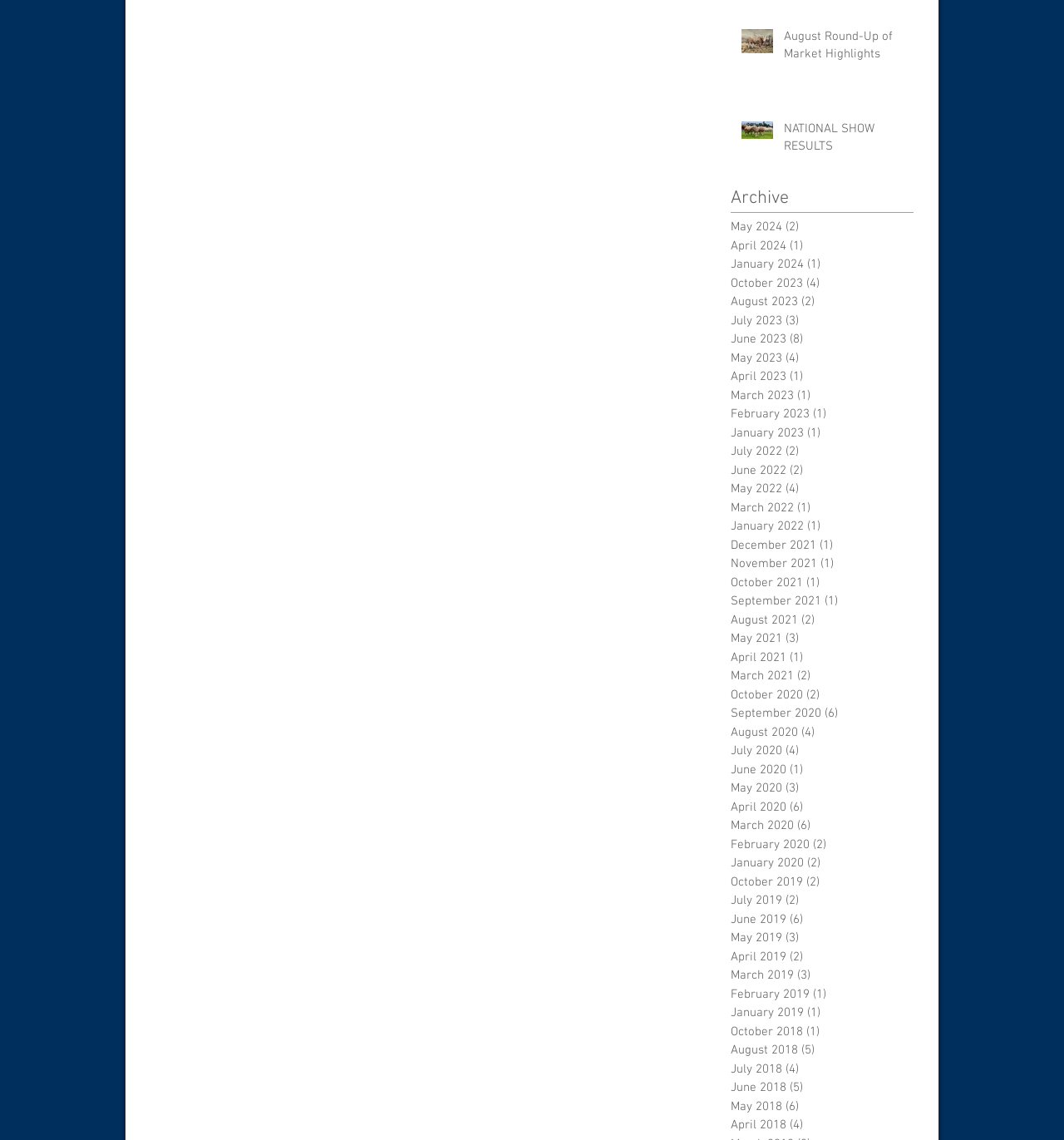Return the bounding box coordinates of the UI element that corresponds to this description: "NATIONAL SHOW RESULTS". The coordinates must be given as four float numbers in the range of 0 and 1, [left, top, right, bottom].

[0.737, 0.106, 0.849, 0.142]